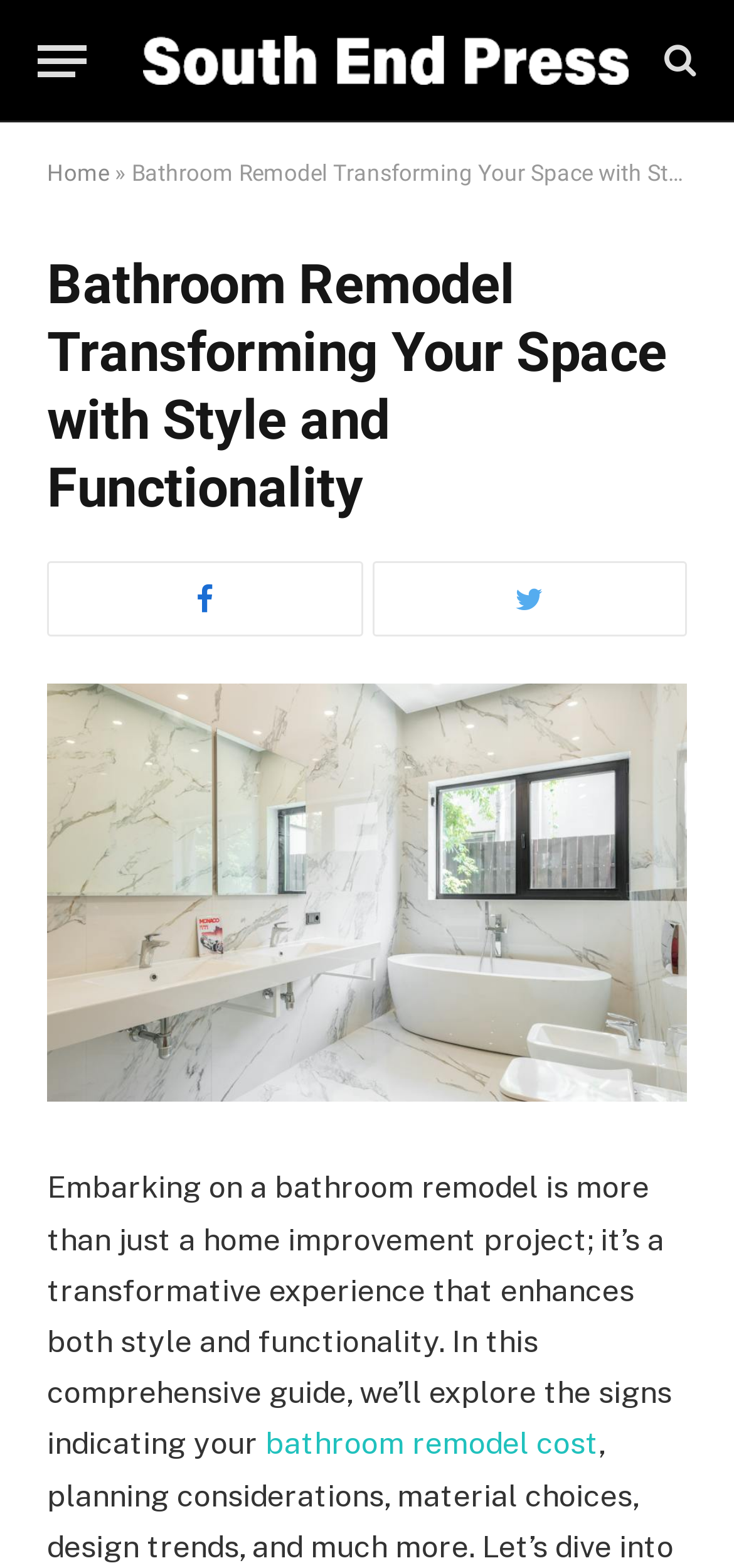Using the provided description title="South End Press", find the bounding box coordinates for the UI element. Provide the coordinates in (top-left x, top-left y, bottom-right x, bottom-right y) format, ensuring all values are between 0 and 1.

[0.195, 0.011, 0.856, 0.066]